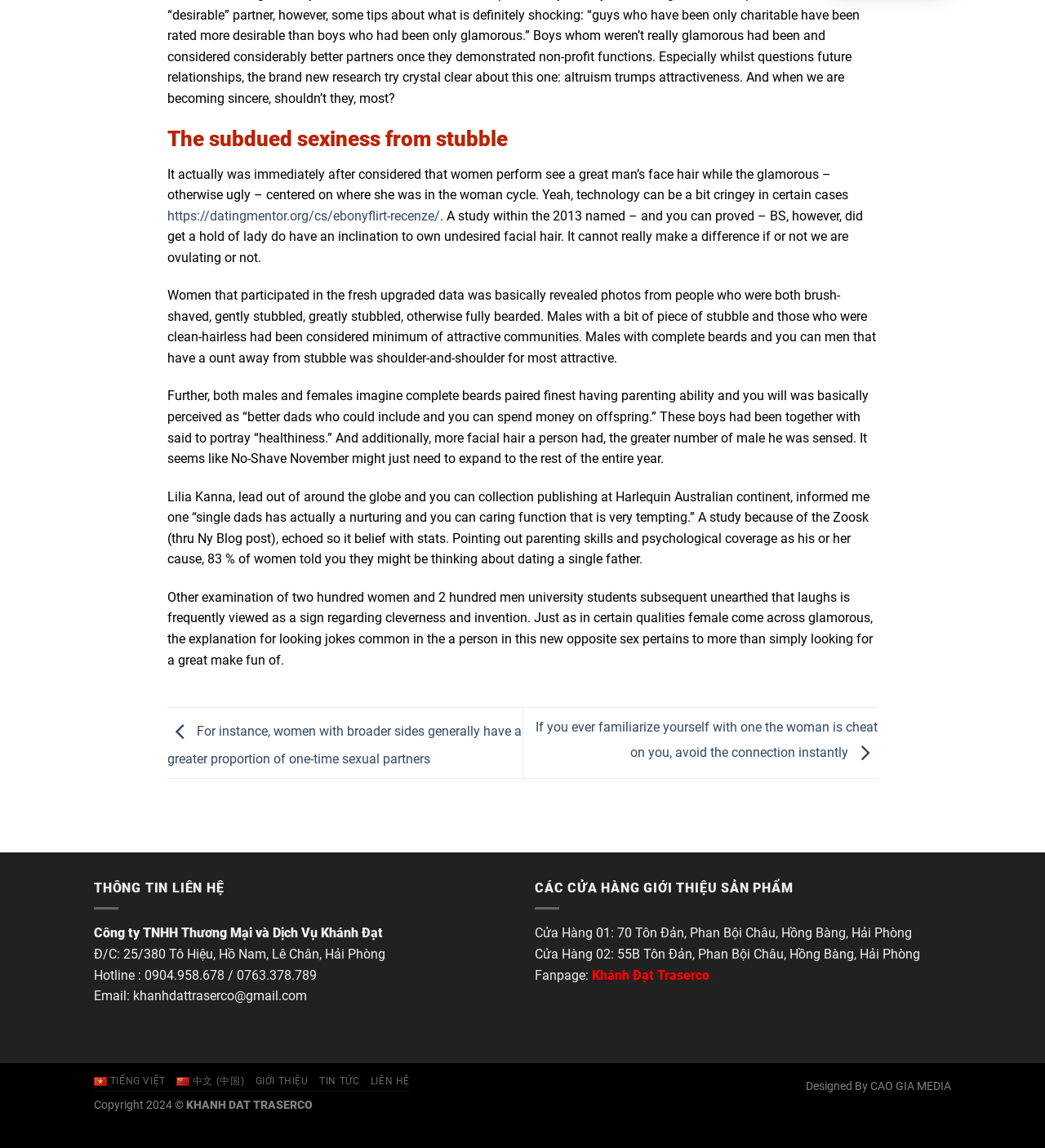What is the language of the 'Designed By' link?
Provide a short answer using one word or a brief phrase based on the image.

English